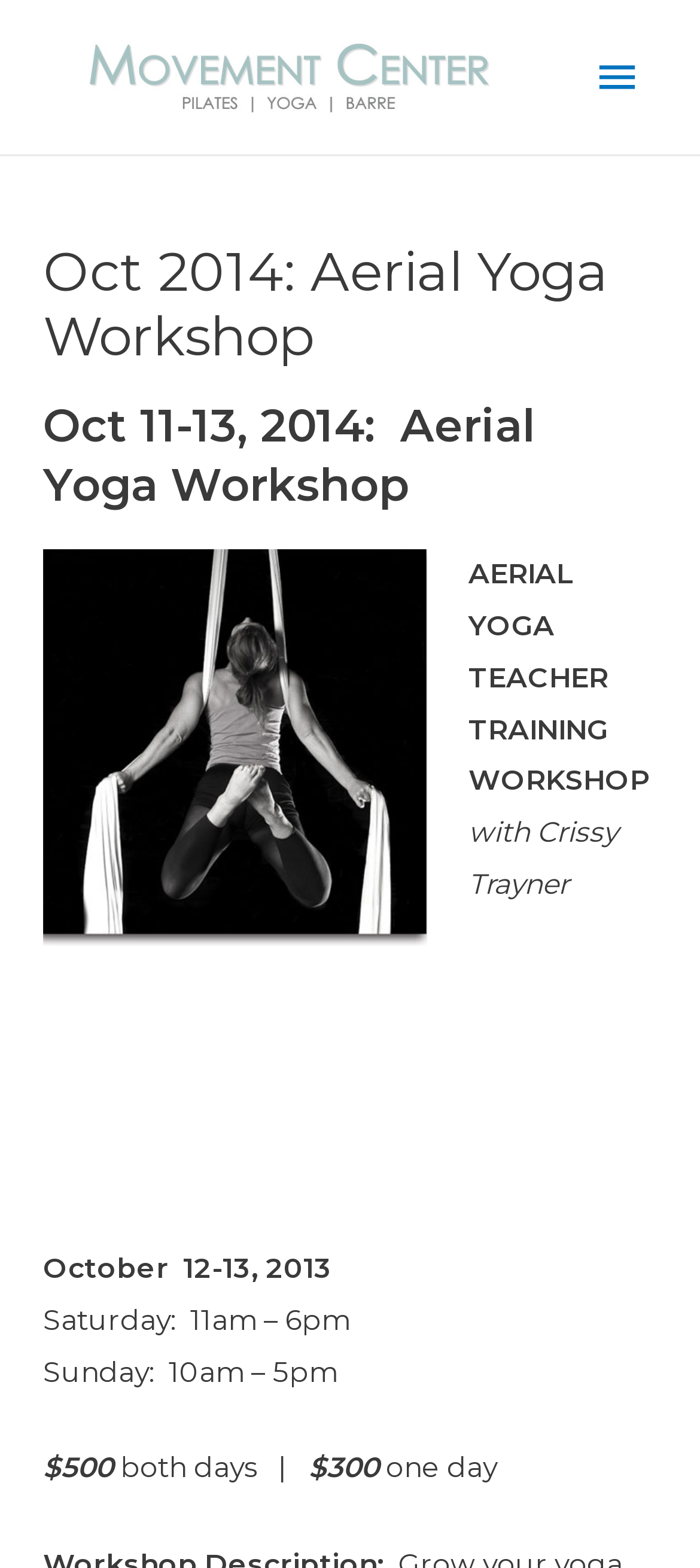Determine the heading of the webpage and extract its text content.

Oct 2014: Aerial Yoga Workshop